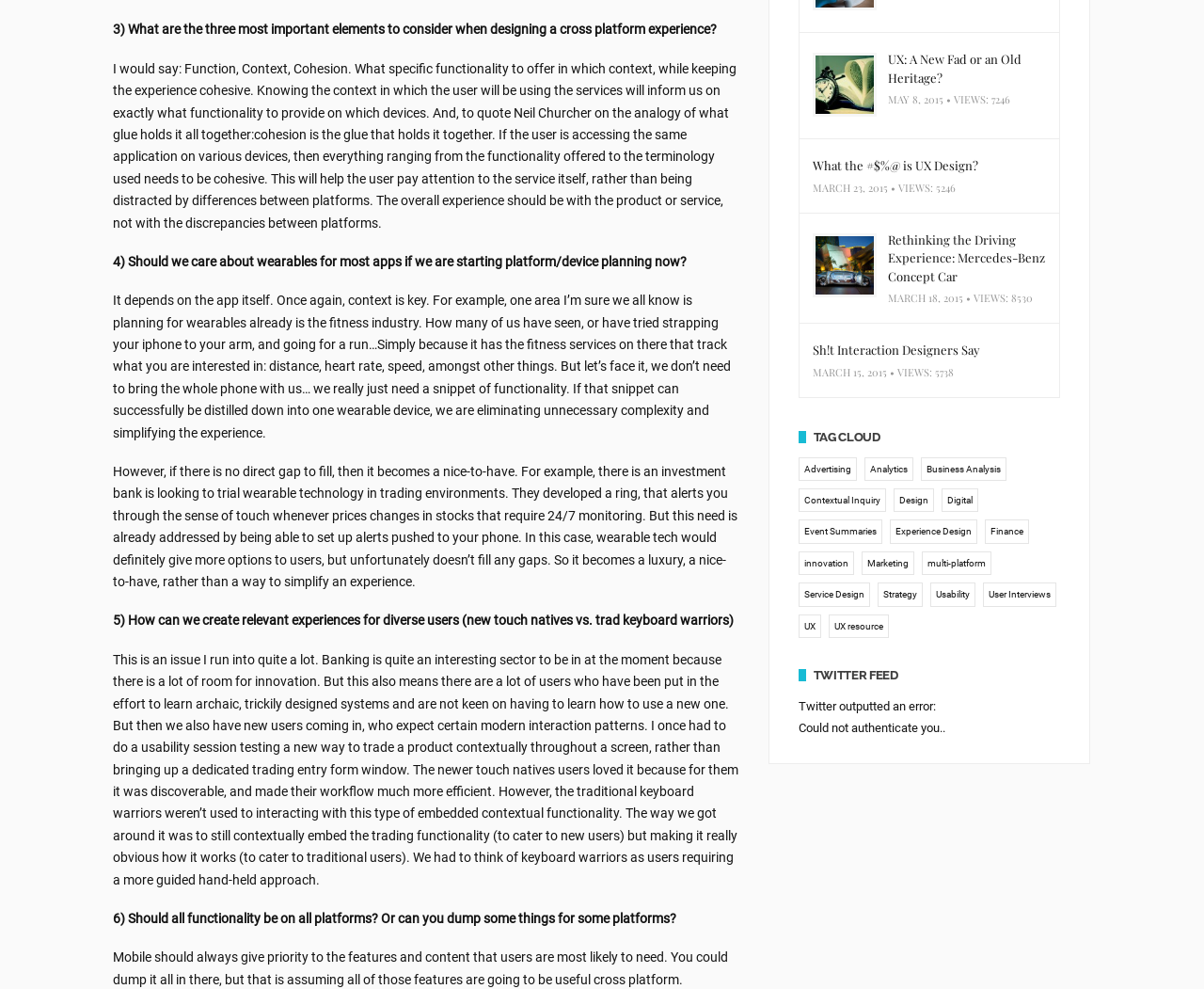Specify the bounding box coordinates of the area that needs to be clicked to achieve the following instruction: "Check the Twitter feed".

[0.663, 0.676, 0.881, 0.689]